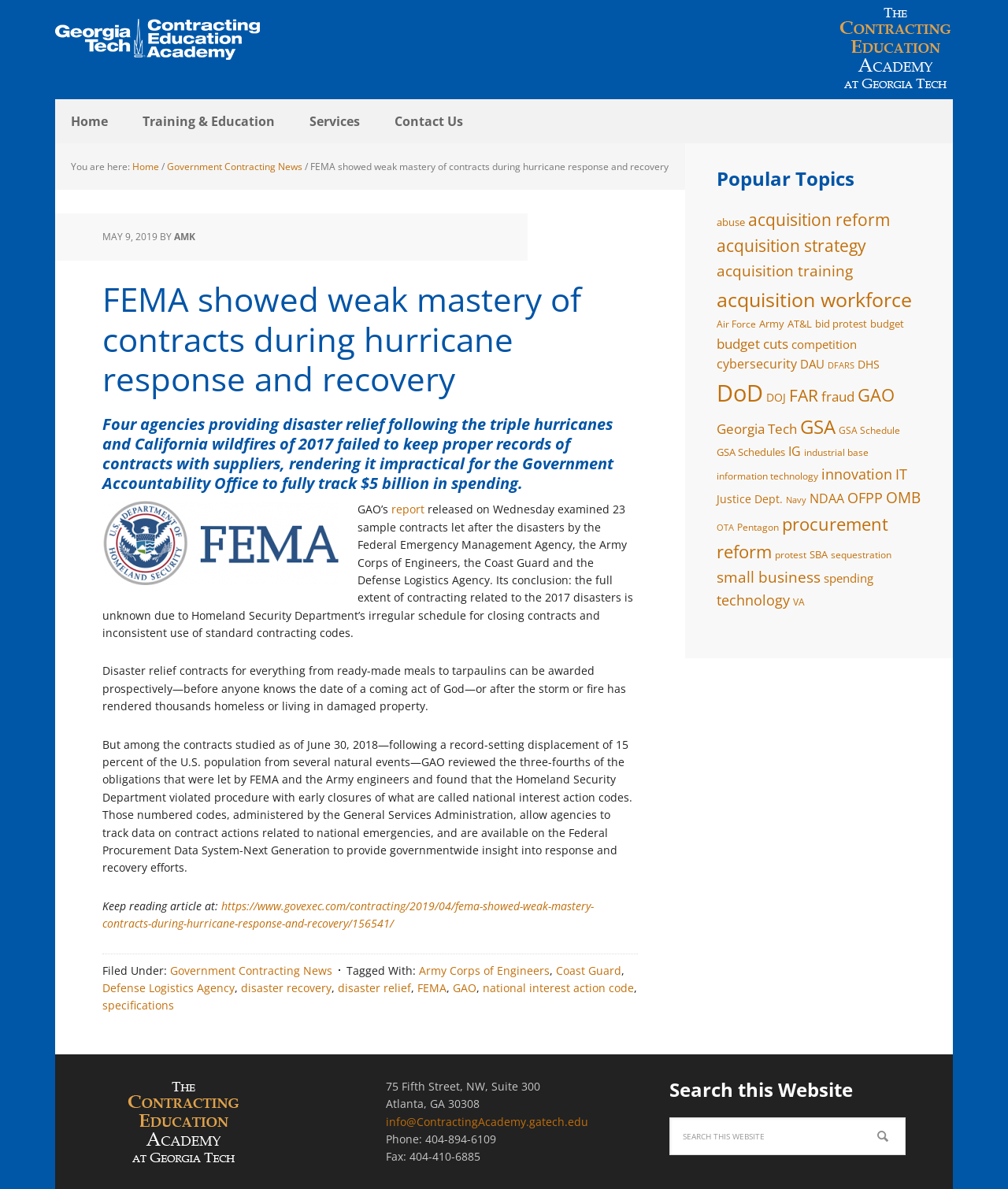What is the name of the author of the article?
Based on the image, answer the question with a single word or brief phrase.

AMK